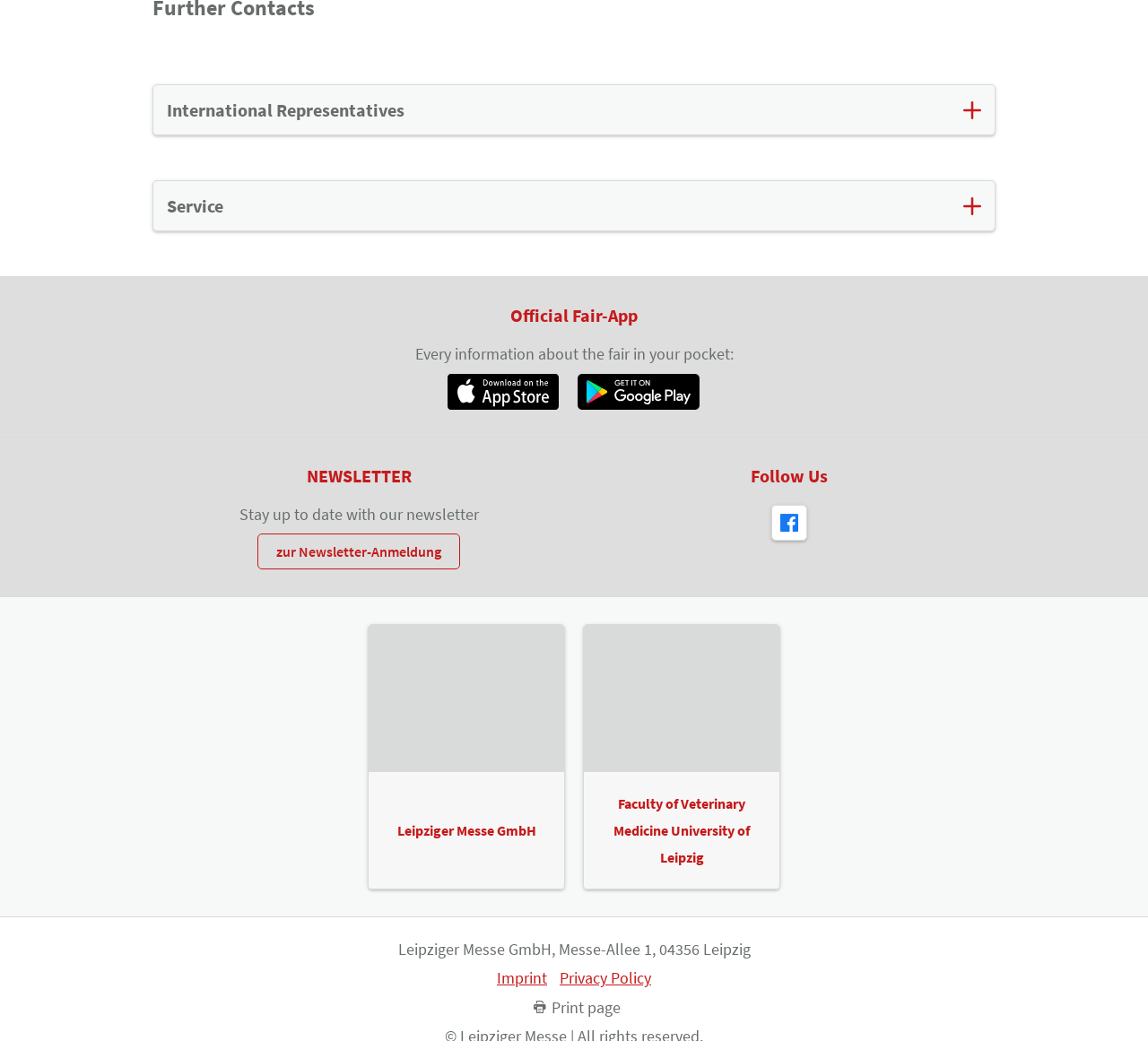What is the title of the first heading? Look at the image and give a one-word or short phrase answer.

International Representatives